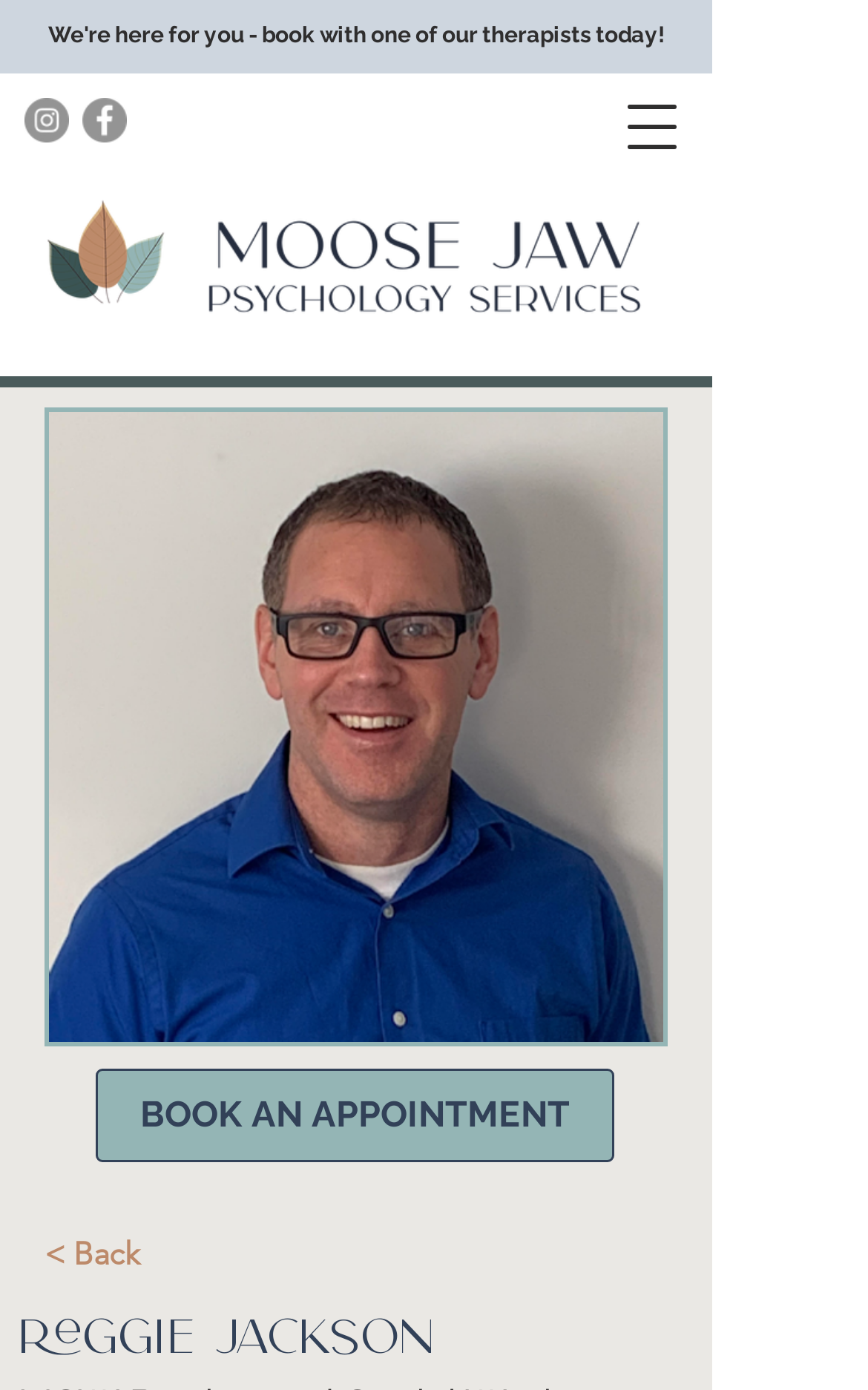Locate and provide the bounding box coordinates for the HTML element that matches this description: "Terms of Use".

None